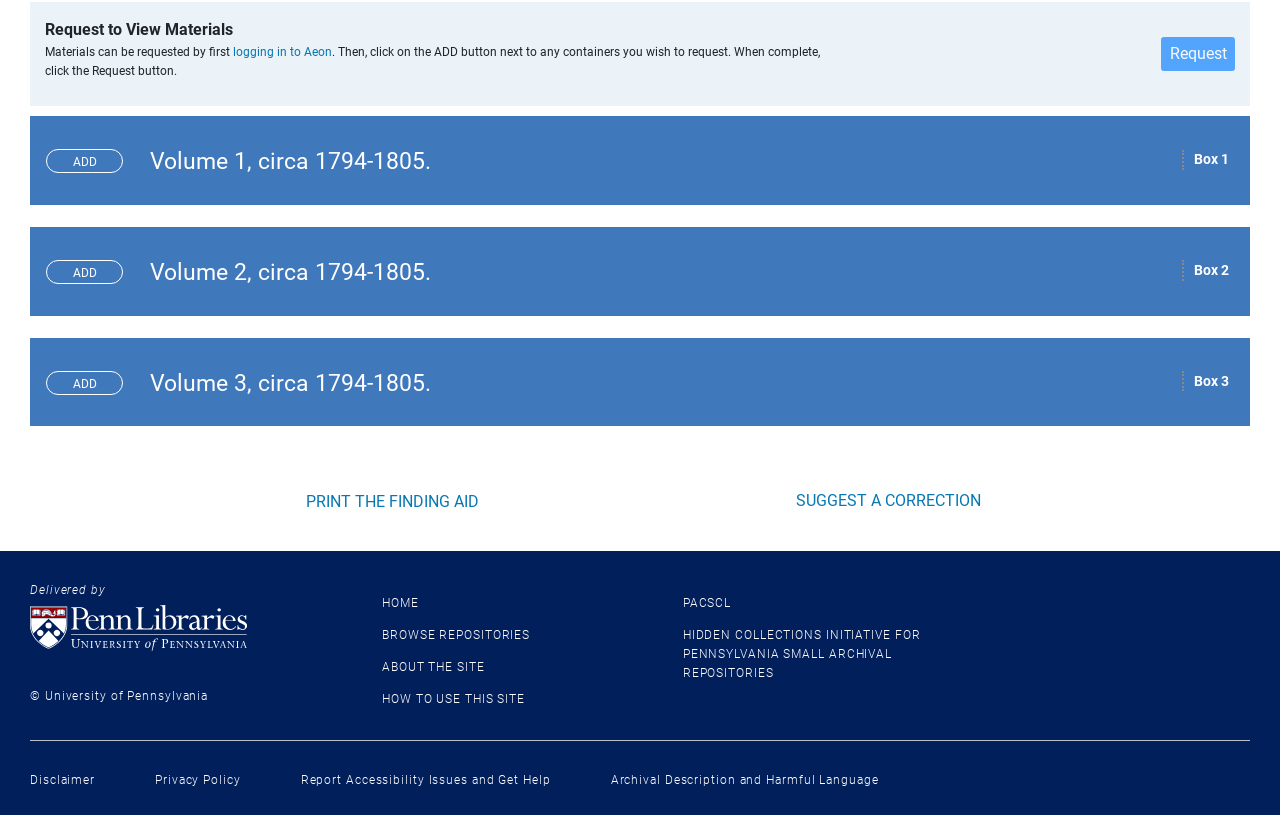Locate the bounding box coordinates of the element that should be clicked to execute the following instruction: "Log in to Aeon".

[0.182, 0.055, 0.259, 0.072]